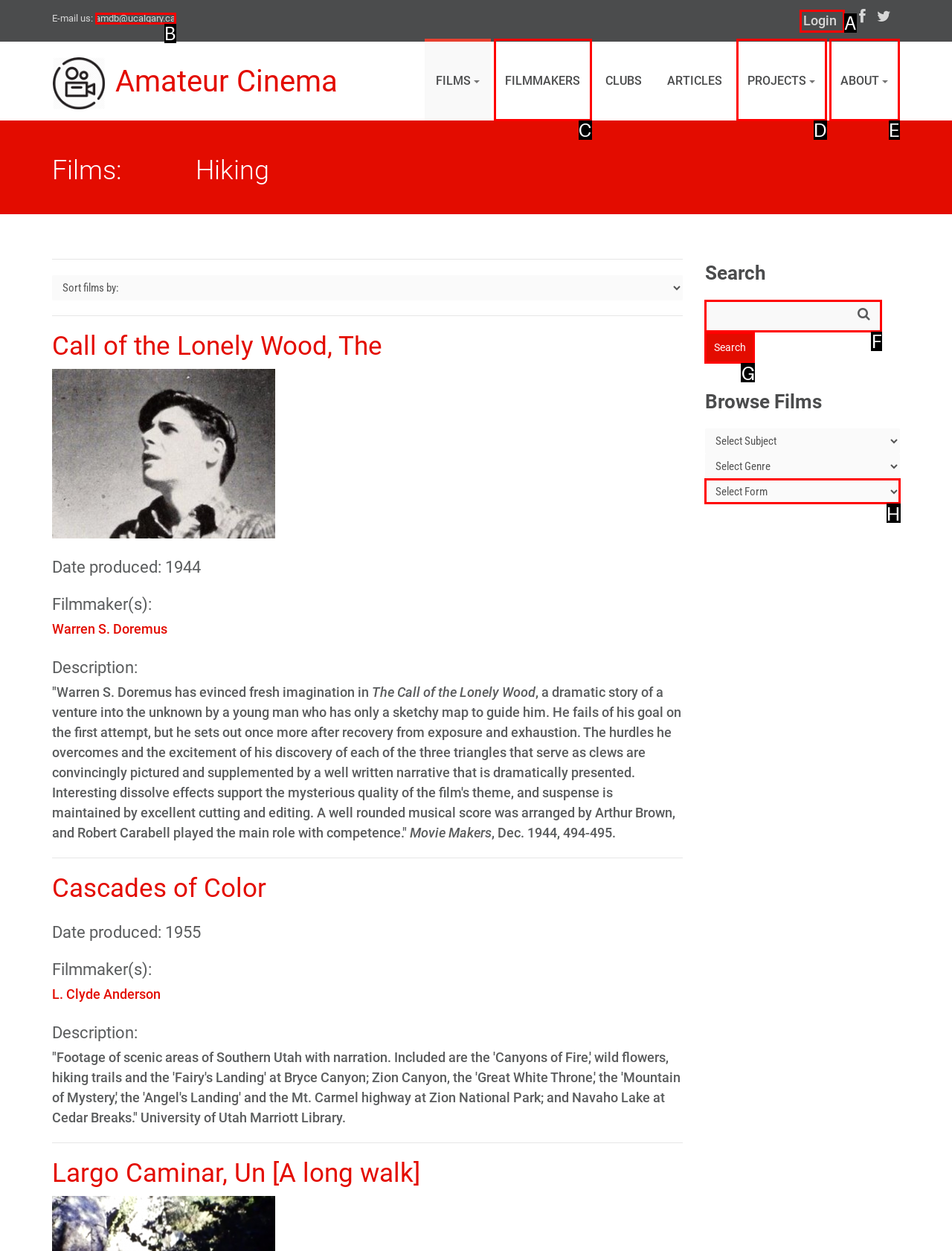From the description: About, select the HTML element that fits best. Reply with the letter of the appropriate option.

E